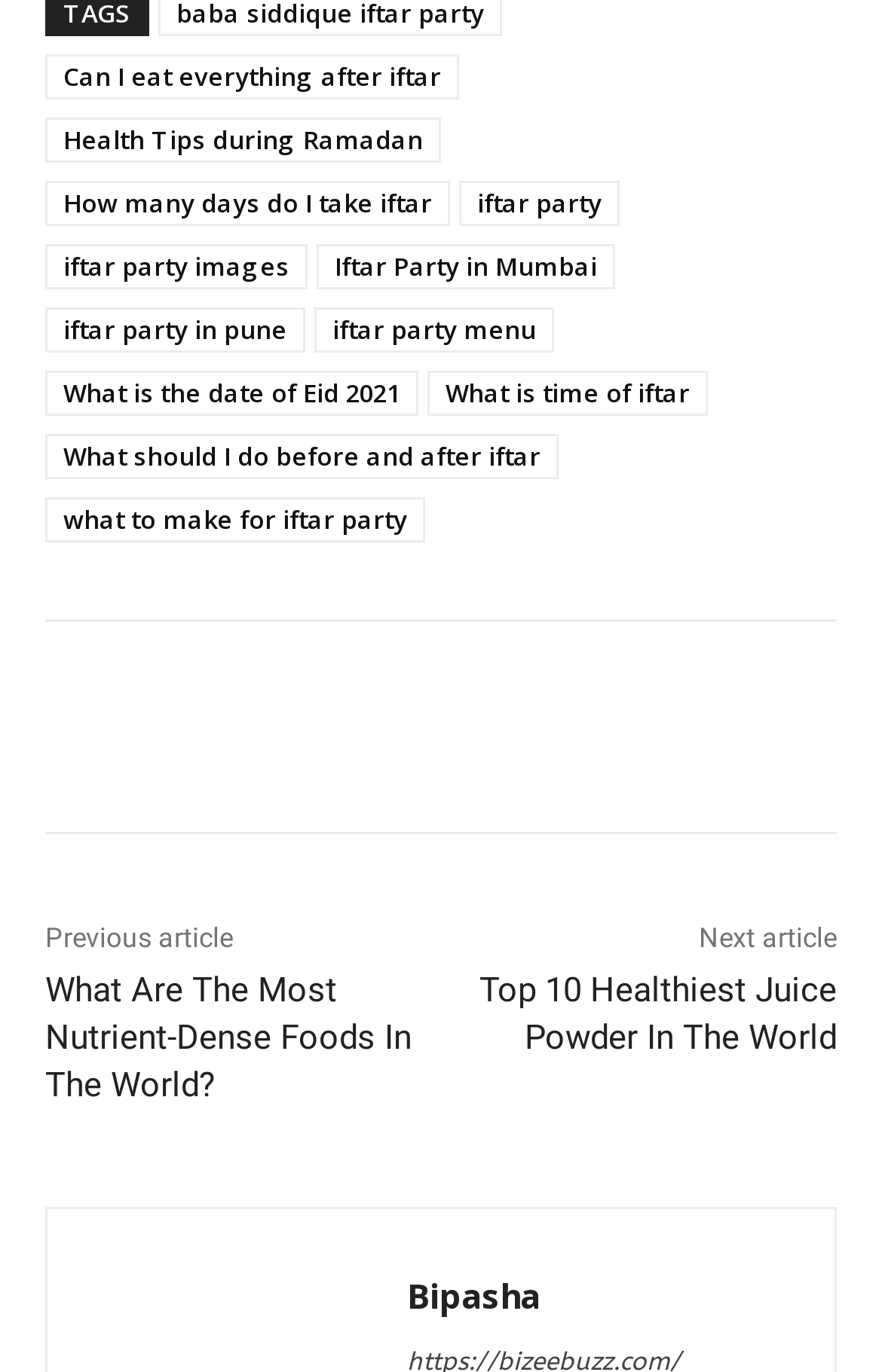Indicate the bounding box coordinates of the clickable region to achieve the following instruction: "View 'What Are The Most Nutrient-Dense Foods In The World?' article."

[0.051, 0.707, 0.467, 0.806]